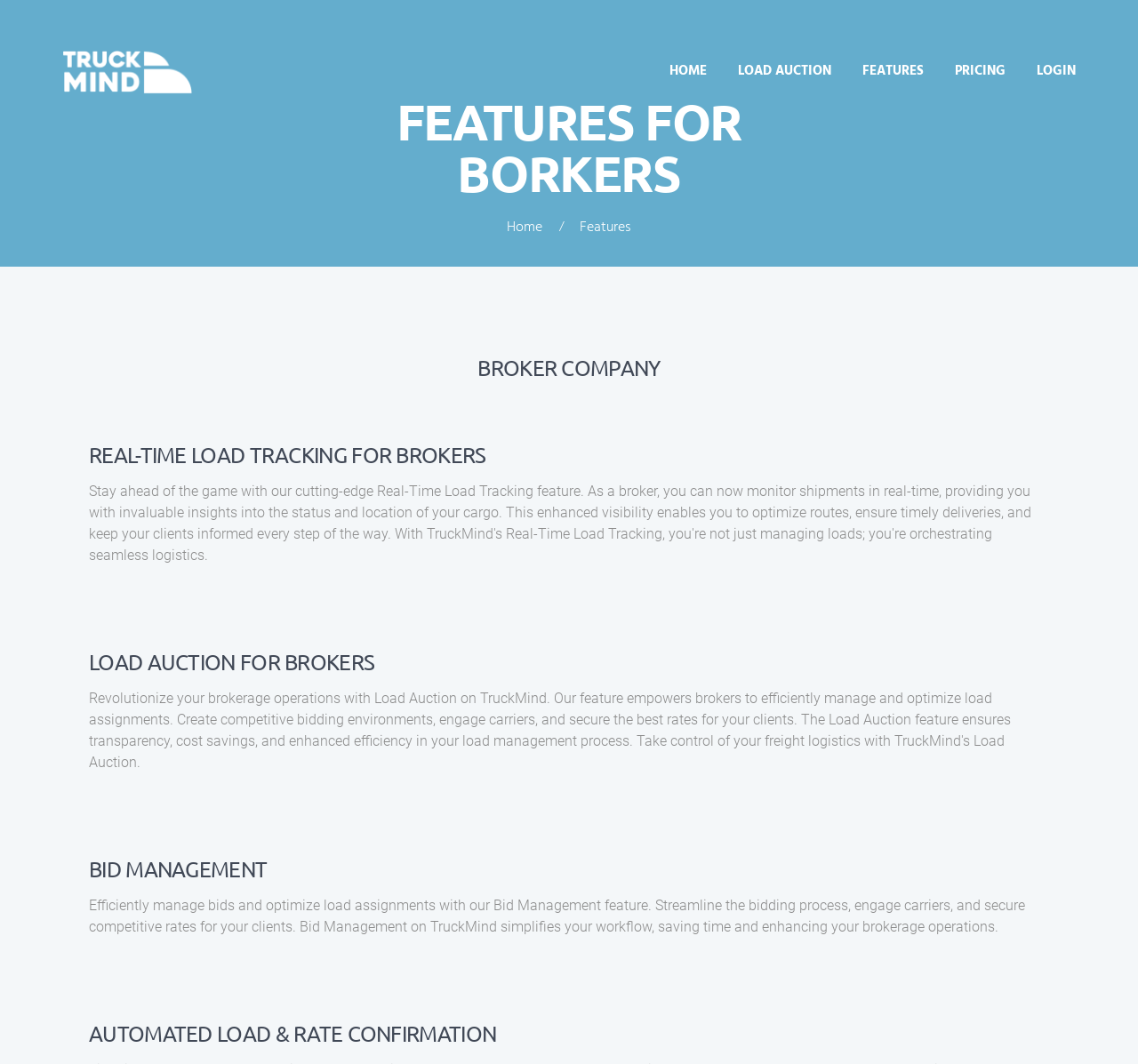Give the bounding box coordinates for the element described as: "Load Auction".

[0.648, 0.053, 0.73, 0.084]